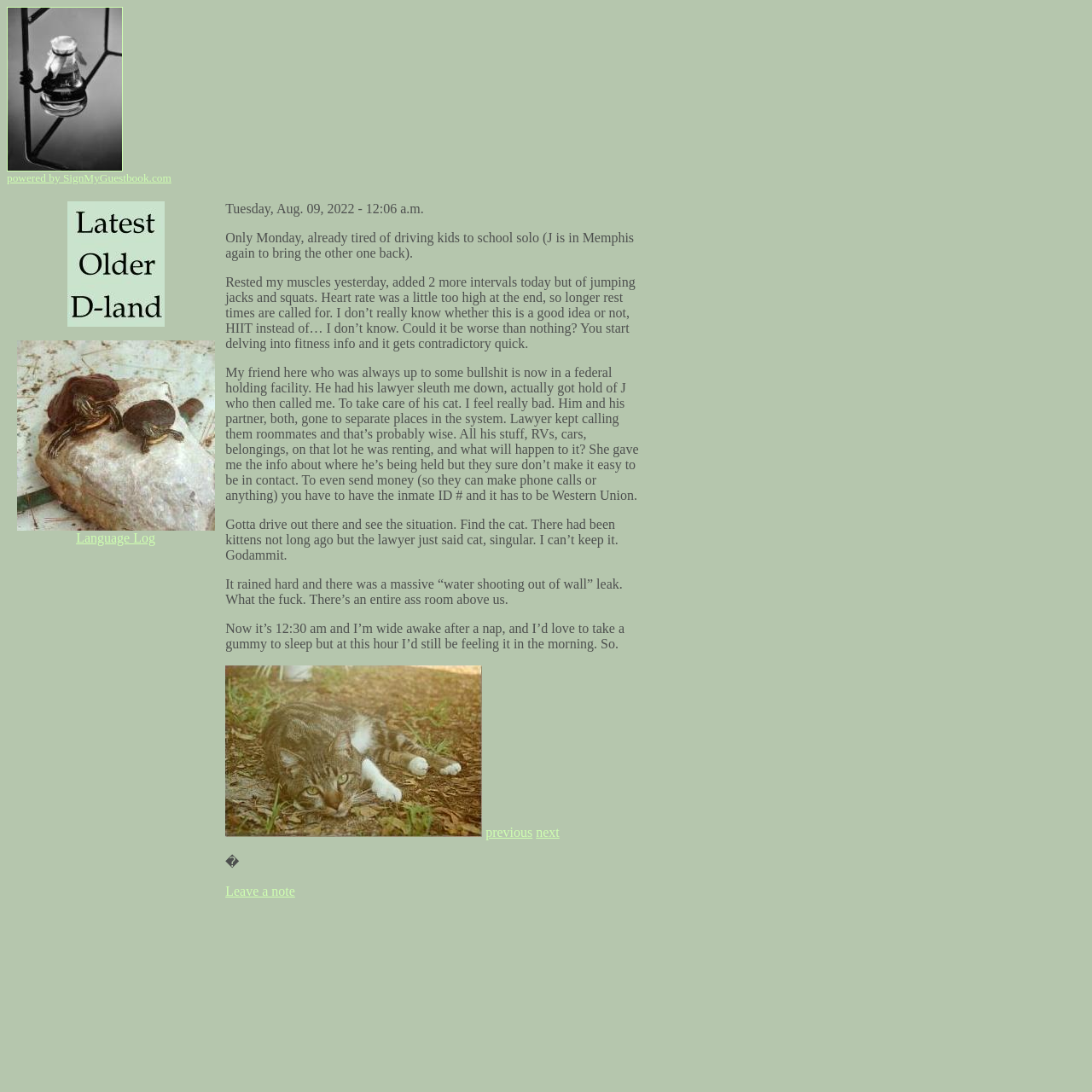How many images are in the first table cell?
From the screenshot, provide a brief answer in one word or phrase.

4